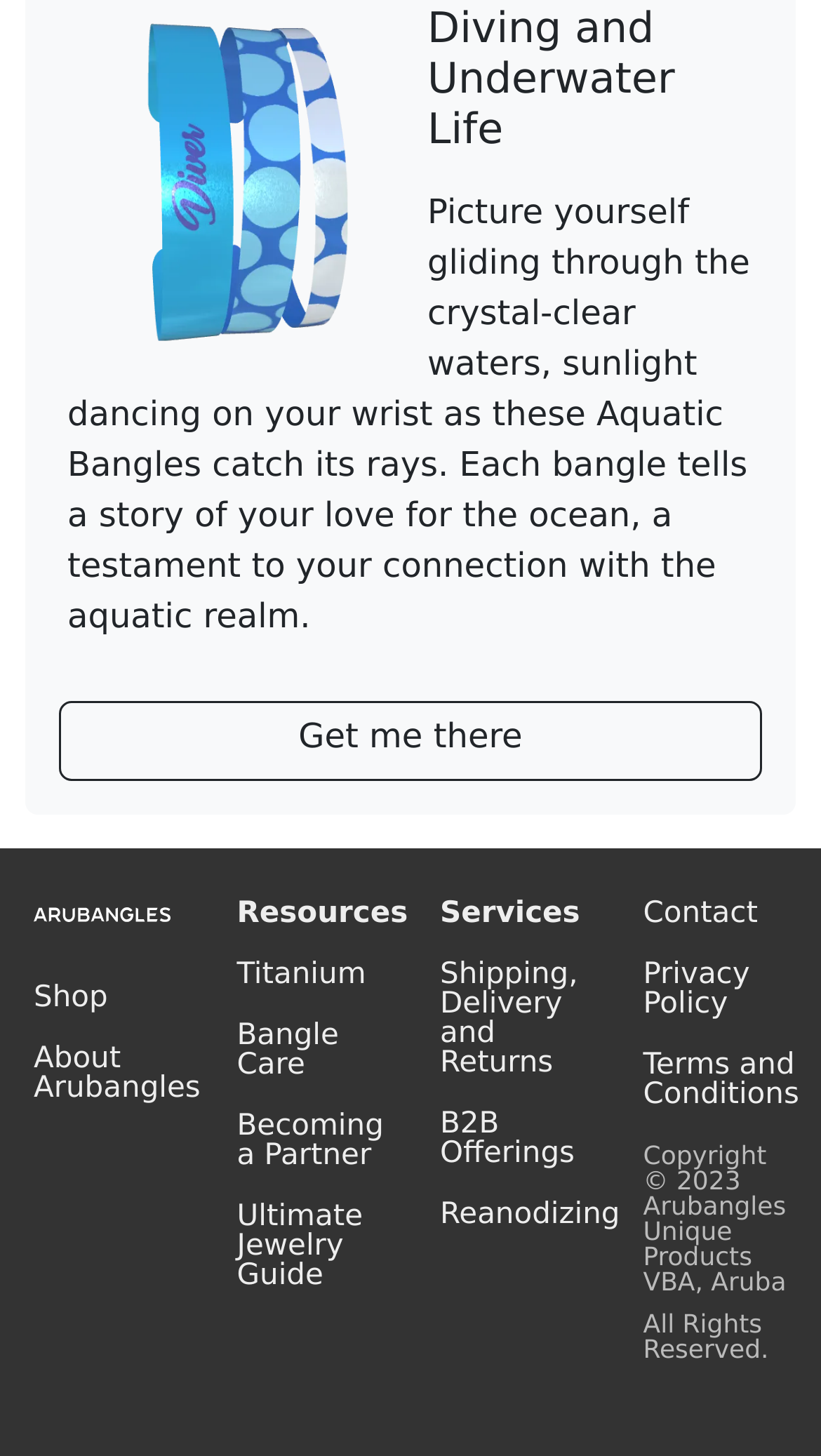Please answer the following query using a single word or phrase: 
What is the theme of the website?

Diving and Underwater Life